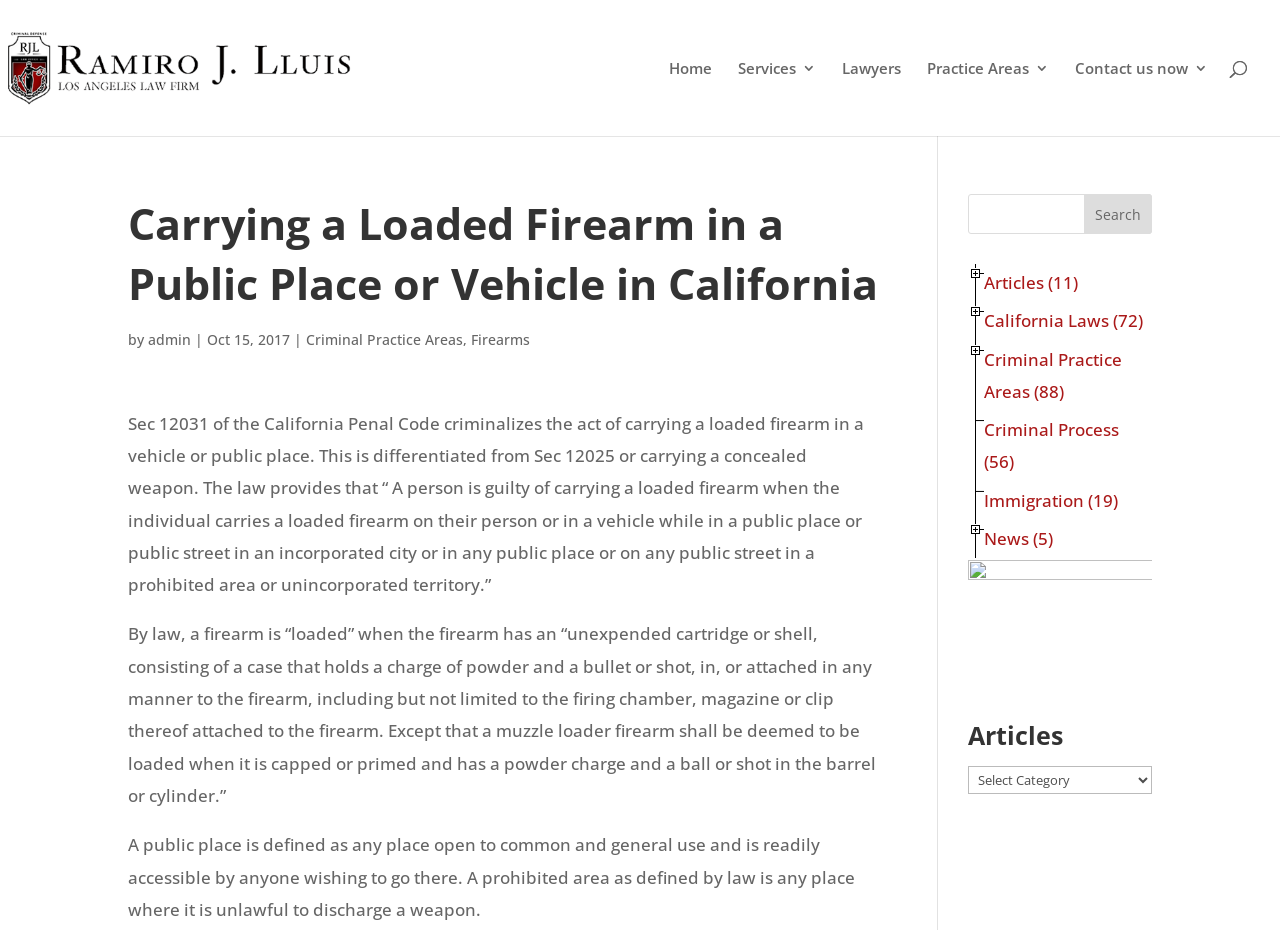Please identify the bounding box coordinates of where to click in order to follow the instruction: "Get in touch with GSK".

None